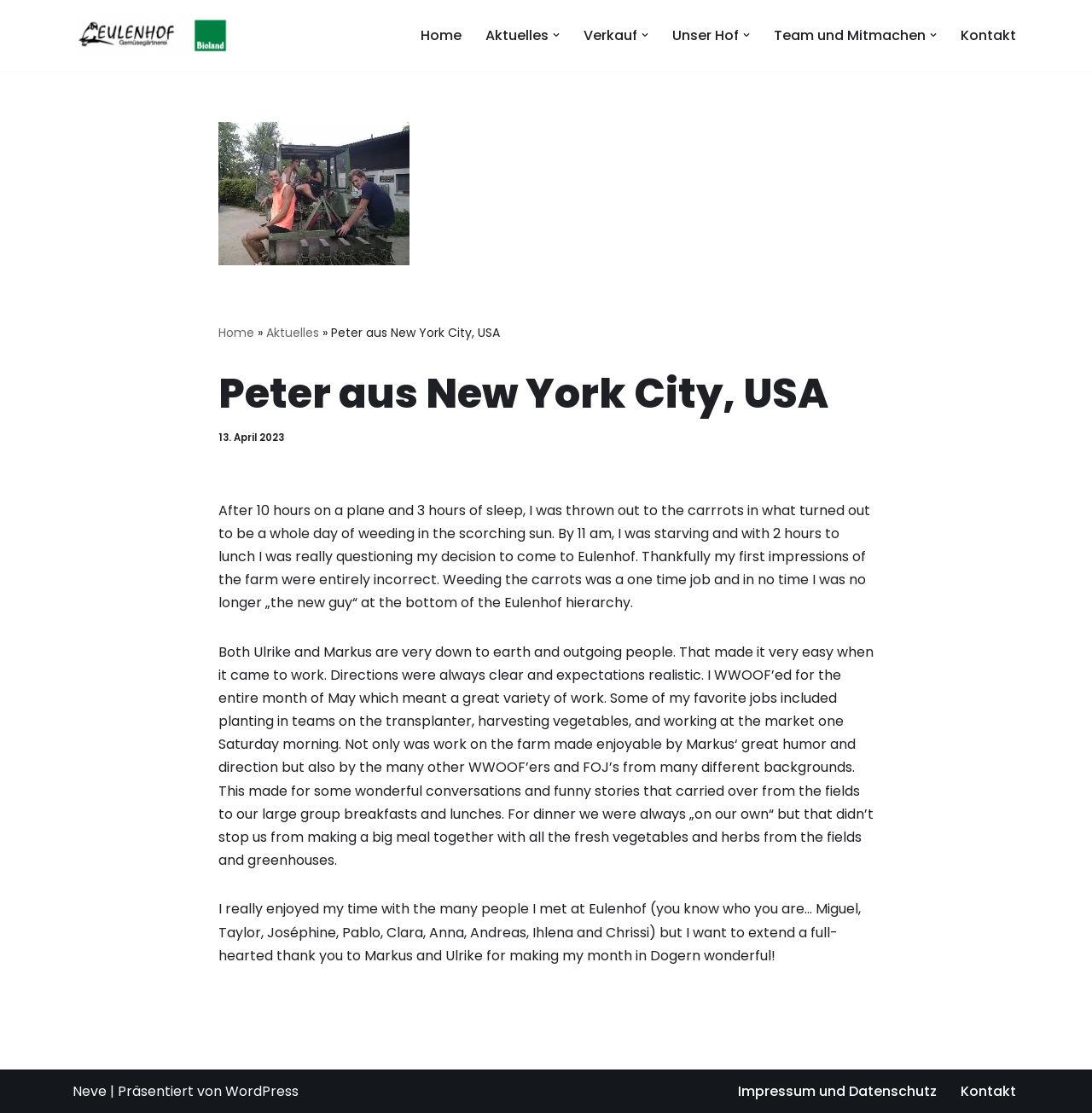Determine the bounding box coordinates for the clickable element to execute this instruction: "Visit the 'Kontakt' page". Provide the coordinates as four float numbers between 0 and 1, i.e., [left, top, right, bottom].

[0.88, 0.021, 0.93, 0.042]